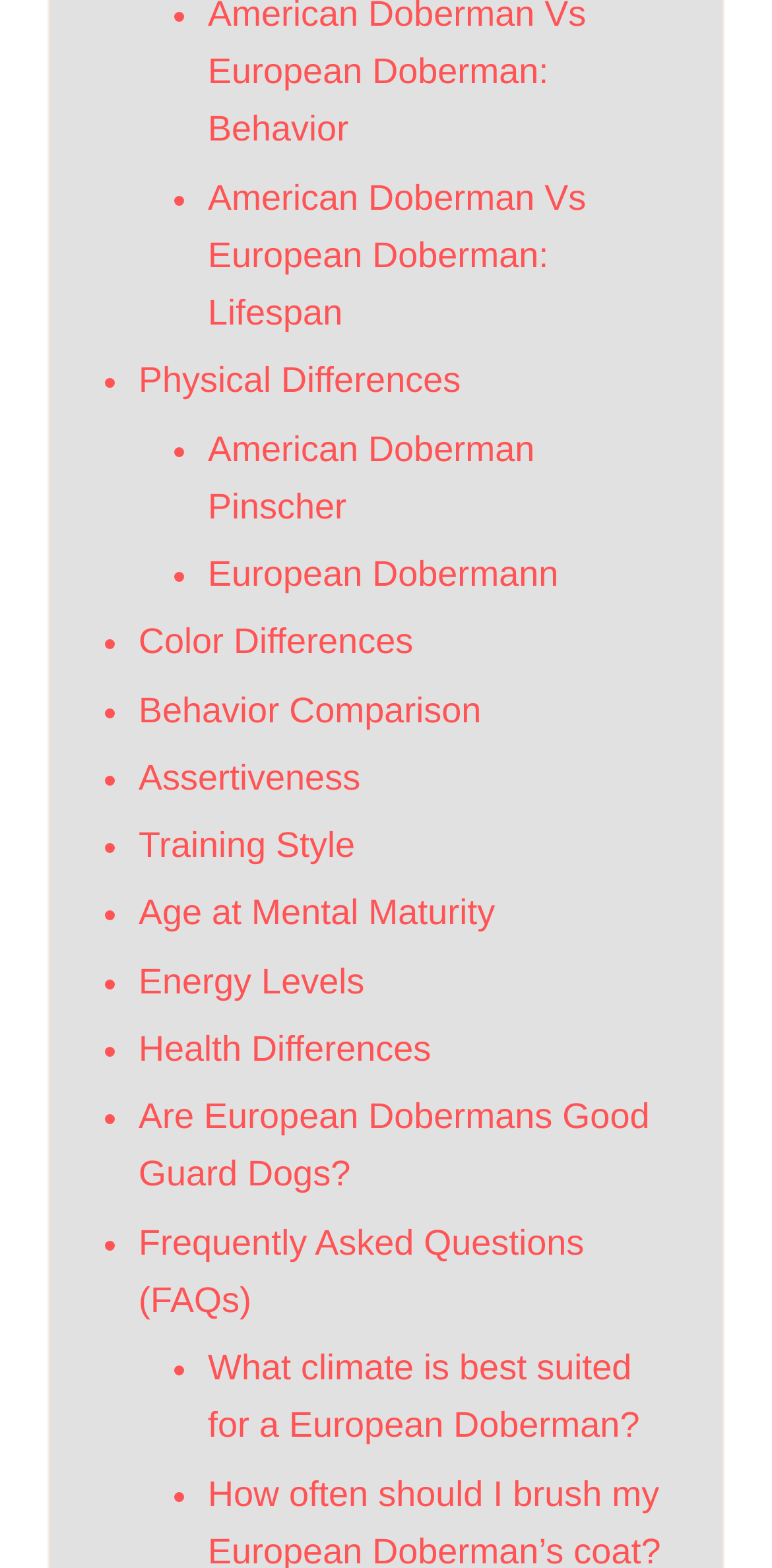Determine the bounding box coordinates of the region I should click to achieve the following instruction: "Click on CONTACT". Ensure the bounding box coordinates are four float numbers between 0 and 1, i.e., [left, top, right, bottom].

None